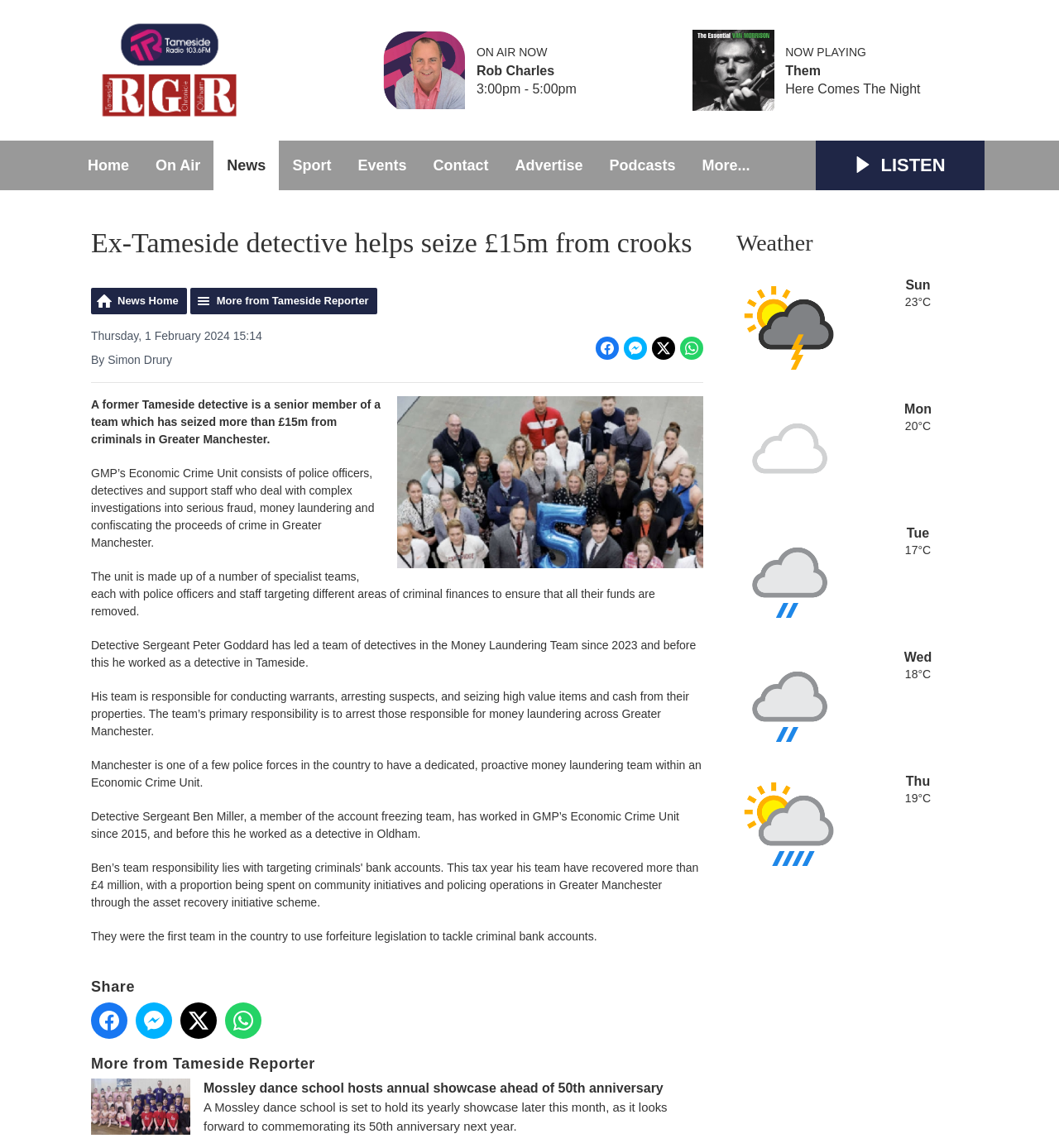Find the coordinates for the bounding box of the element with this description: "News Home".

[0.086, 0.251, 0.176, 0.274]